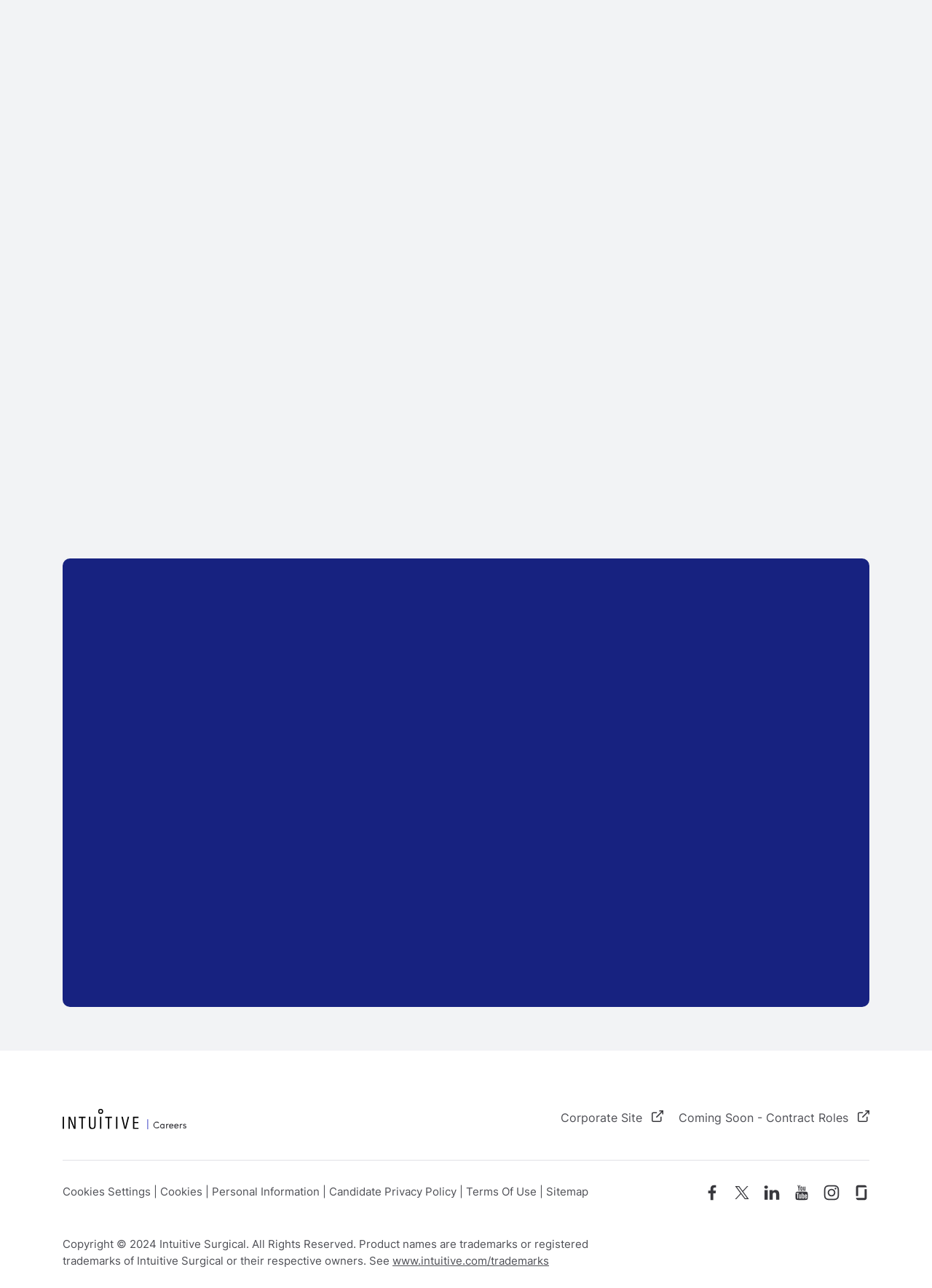Given the description "Get to Know Us", determine the bounding box of the corresponding UI element.

[0.599, 0.105, 0.702, 0.118]